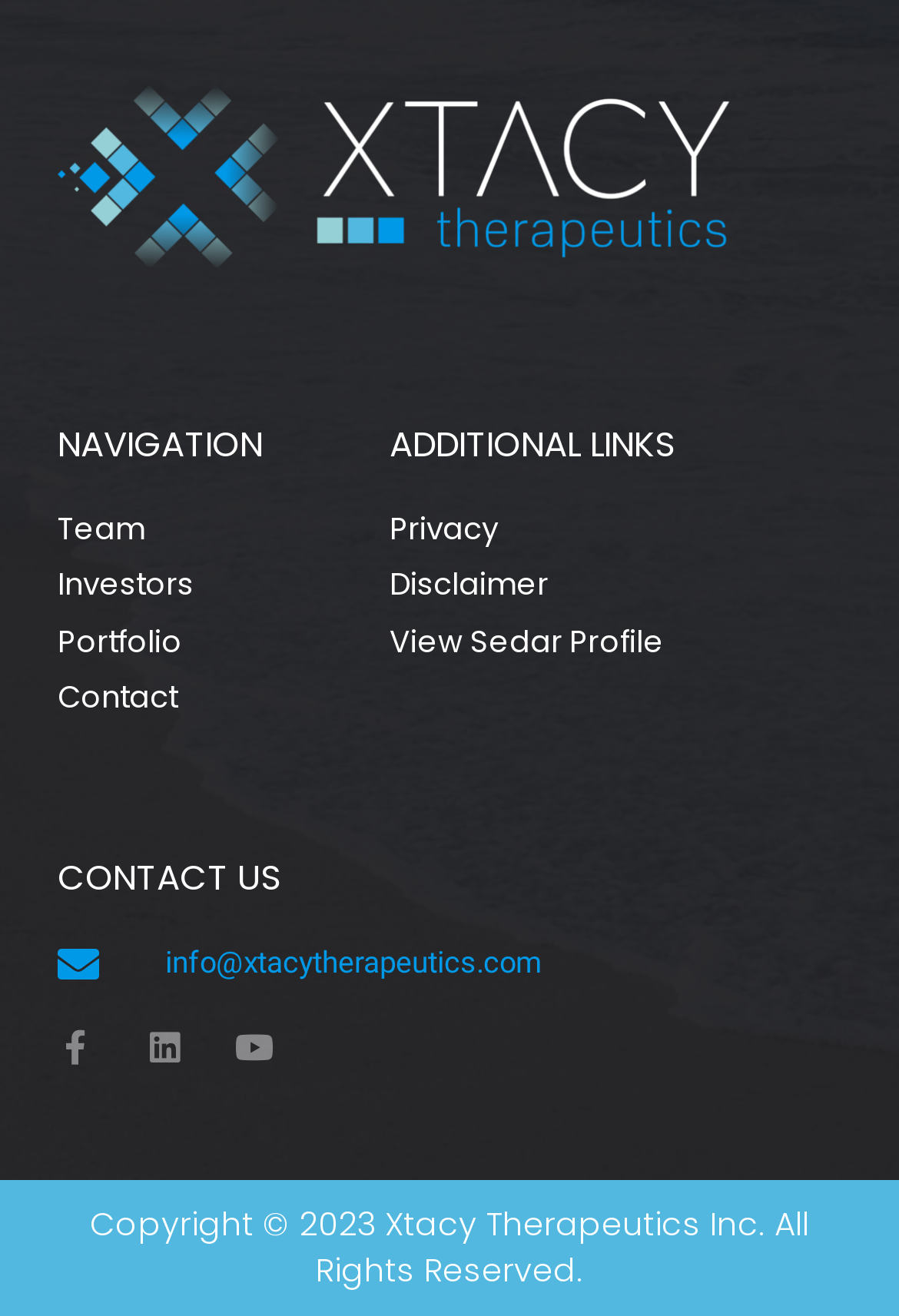What is the last link in the 'ADDITIONAL LINKS' section?
Refer to the image and provide a one-word or short phrase answer.

View Sedar Profile